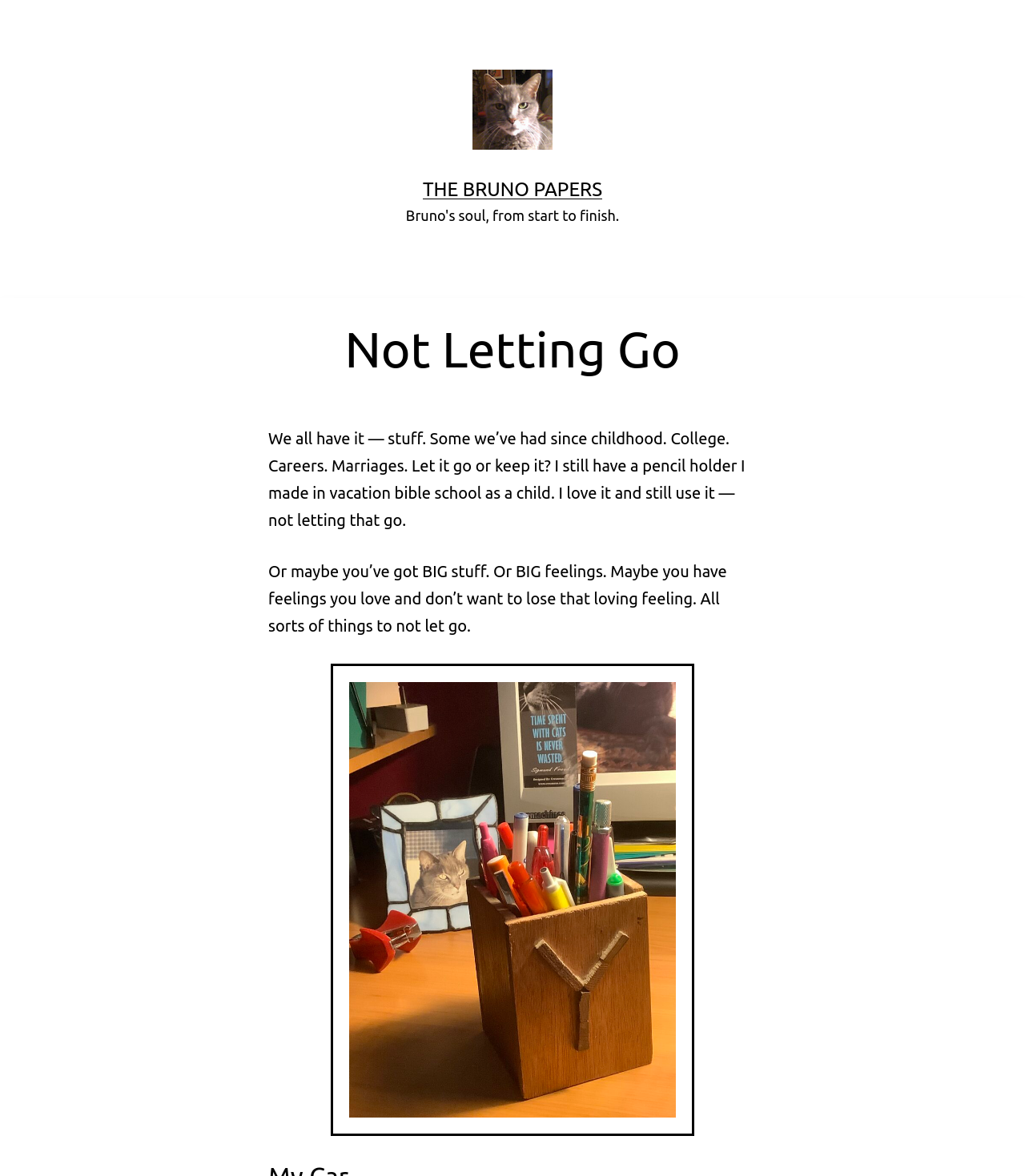What is the author's attitude towards keeping memories?
Provide an in-depth answer to the question, covering all aspects.

The author's attitude towards keeping memories is positive, as evidenced by the text 'I love it and still use it — not letting that go' and the overall tone of the webpage, which suggests that holding onto memories and feelings is important.